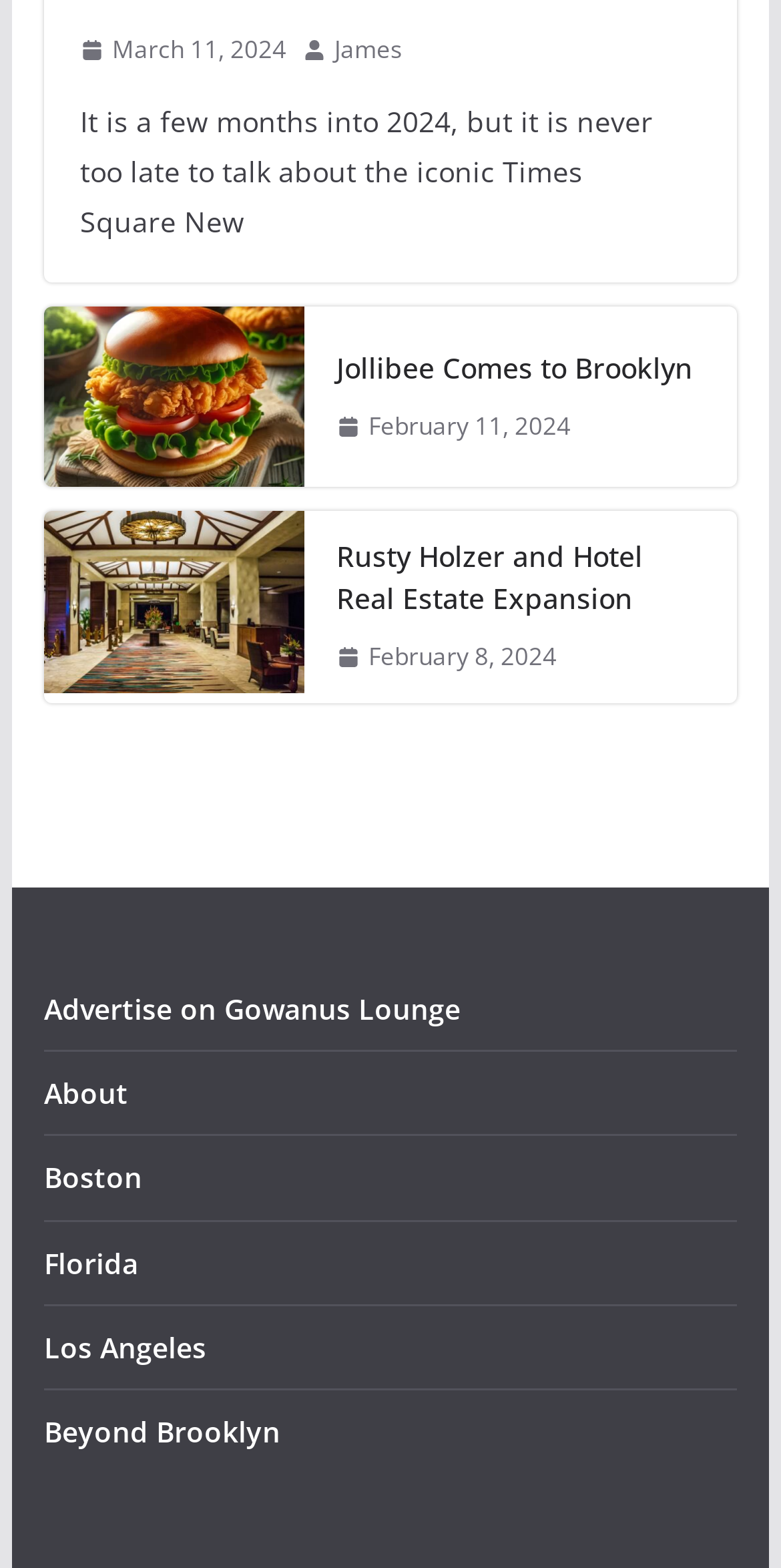Identify the bounding box for the UI element described as: "February 11, 2024February 11, 2024". The coordinates should be four float numbers between 0 and 1, i.e., [left, top, right, bottom].

[0.43, 0.258, 0.73, 0.286]